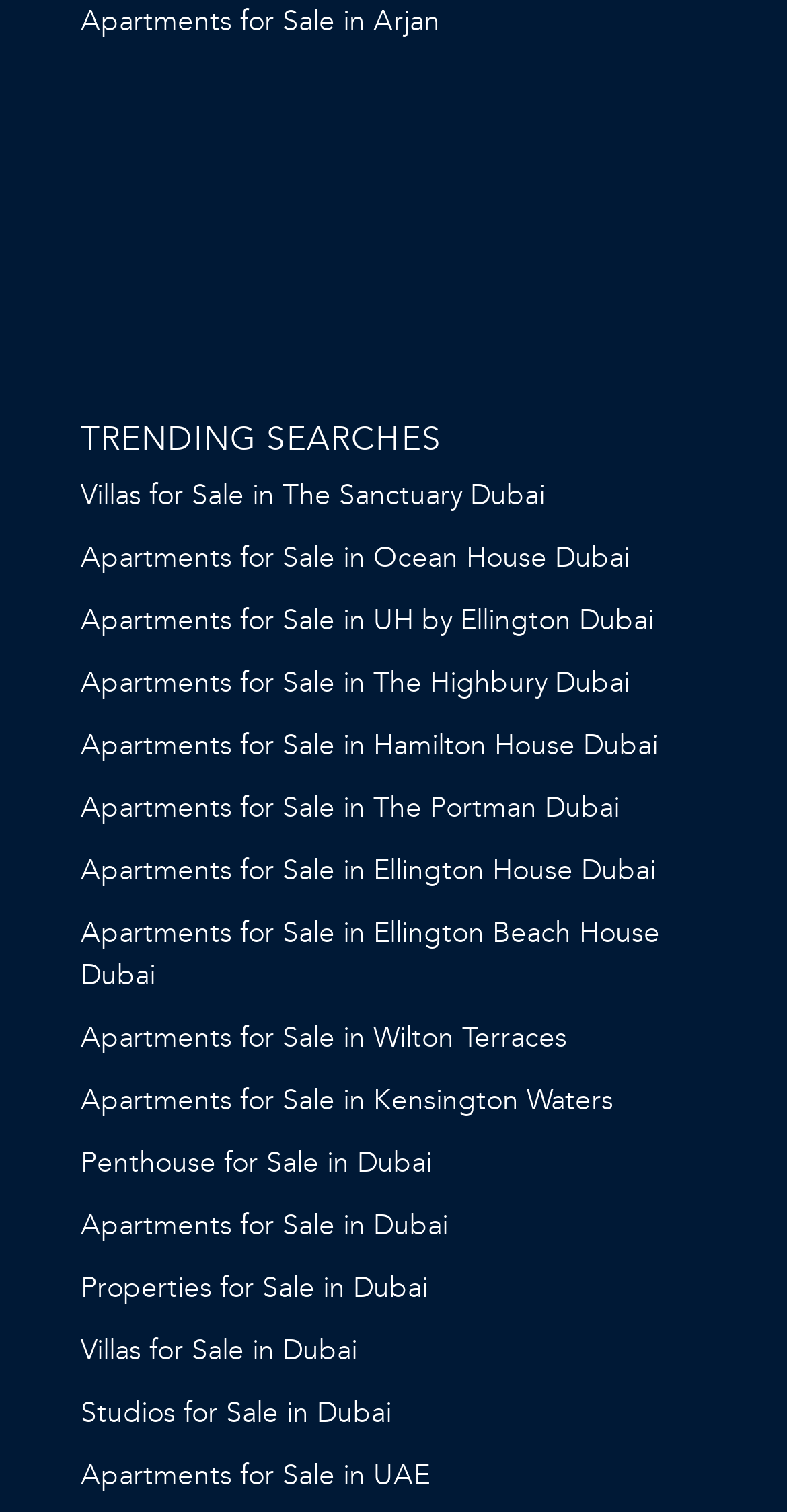Show the bounding box coordinates of the element that should be clicked to complete the task: "Search for villas for sale in The Sanctuary Dubai".

[0.103, 0.317, 0.692, 0.339]